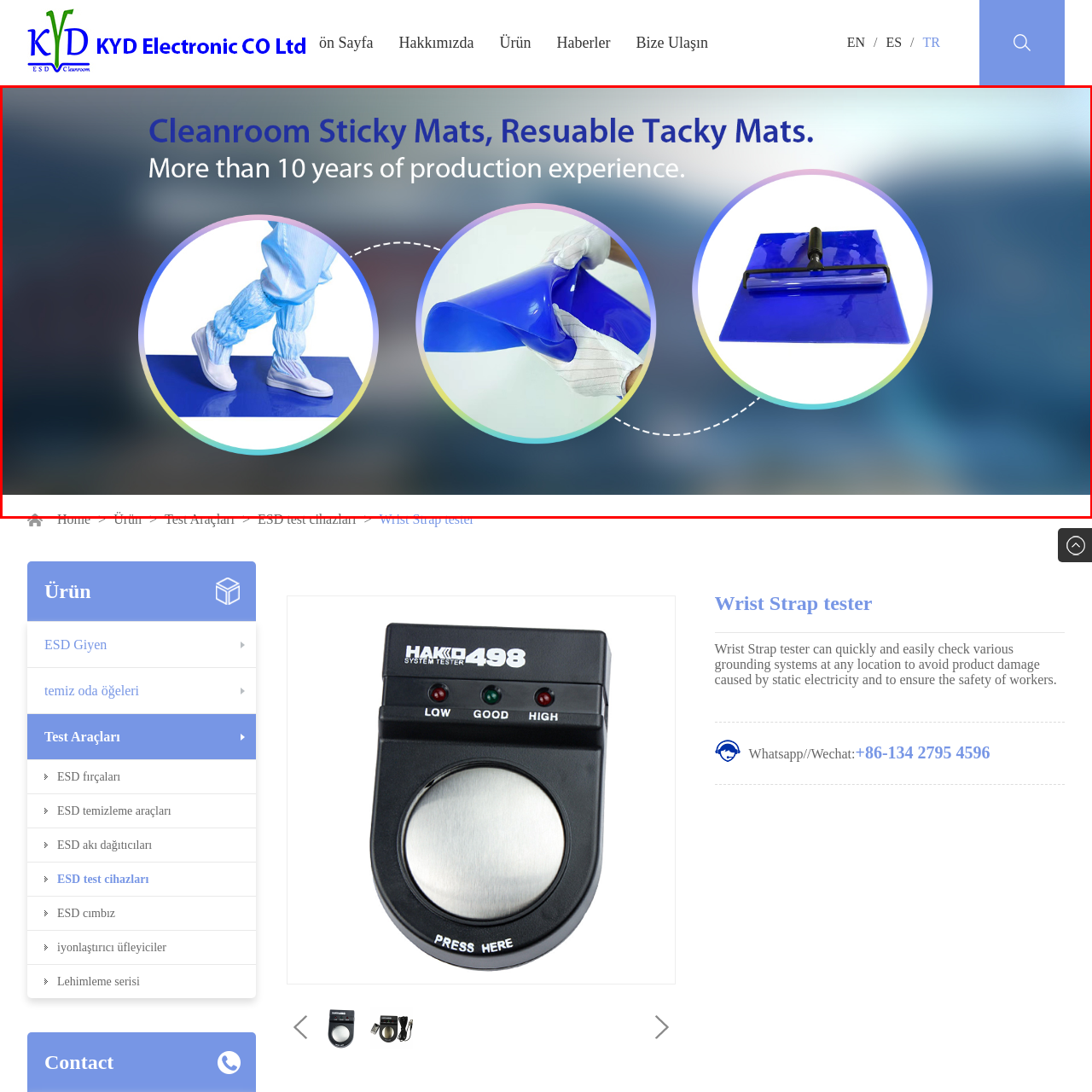Explain in detail what is shown in the red-bordered image.

The image showcases a collection of cleanroom sticky mats, emphasizing their utility and innovation. Central to the visual, a bold title proclaims "Cleanroom Sticky Mats, Resuable Tacky Mats," highlighting their functionality and environmental considerations. Below, a brief statement underscores the company's extensive expertise, noting "More than 10 years of production experience." 

The design features three circular sections, each illustrating the mats in use: one shows personnel wearing protective booties stepping onto a bright blue mat, another depicts a hand applying a blue mat, and the third illustrates a blue mat being effortlessly rolled with a convenient handle. This composition not only highlights the product's practical applications but also conveys a commitment to maintaining cleanliness in sensitive environments.